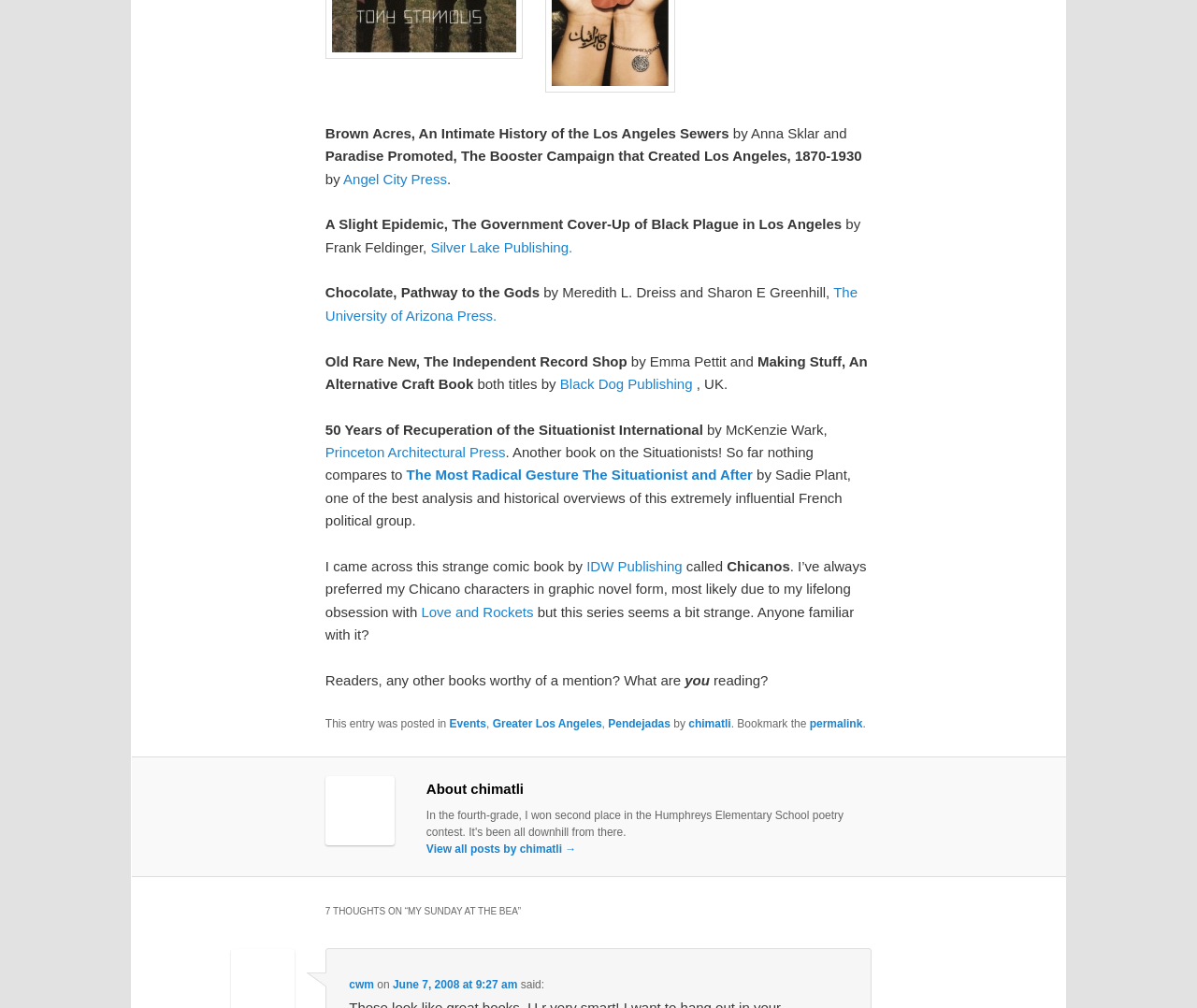Answer the question with a single word or phrase: 
How many links are in the footer section?

6